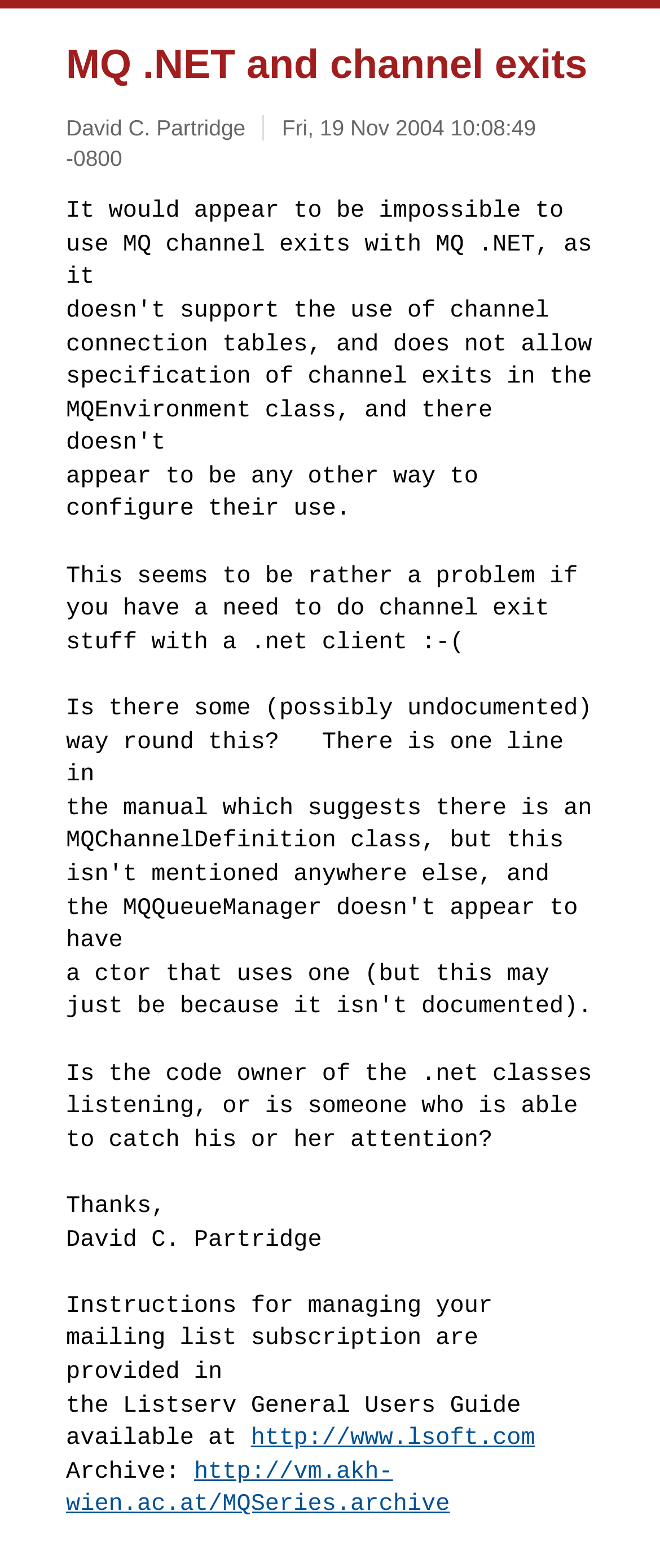Please provide the bounding box coordinate of the region that matches the element description: MQ .NET and channel exits. Coordinates should be in the format (top-left x, top-left y, bottom-right x, bottom-right y) and all values should be between 0 and 1.

[0.1, 0.027, 0.89, 0.056]